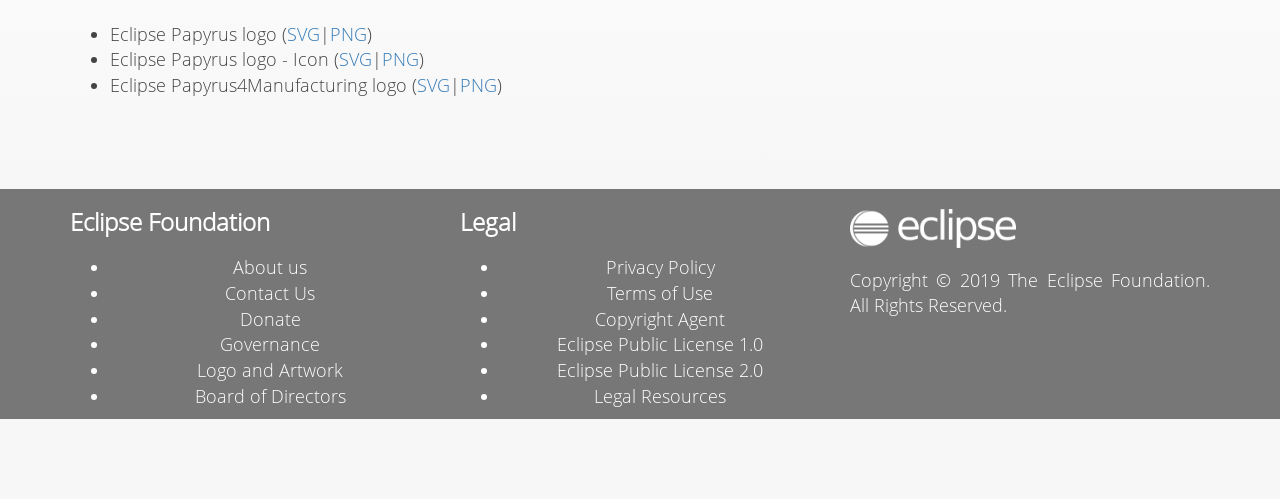Locate the bounding box coordinates of the area where you should click to accomplish the instruction: "Visit the About us page".

[0.182, 0.511, 0.24, 0.559]